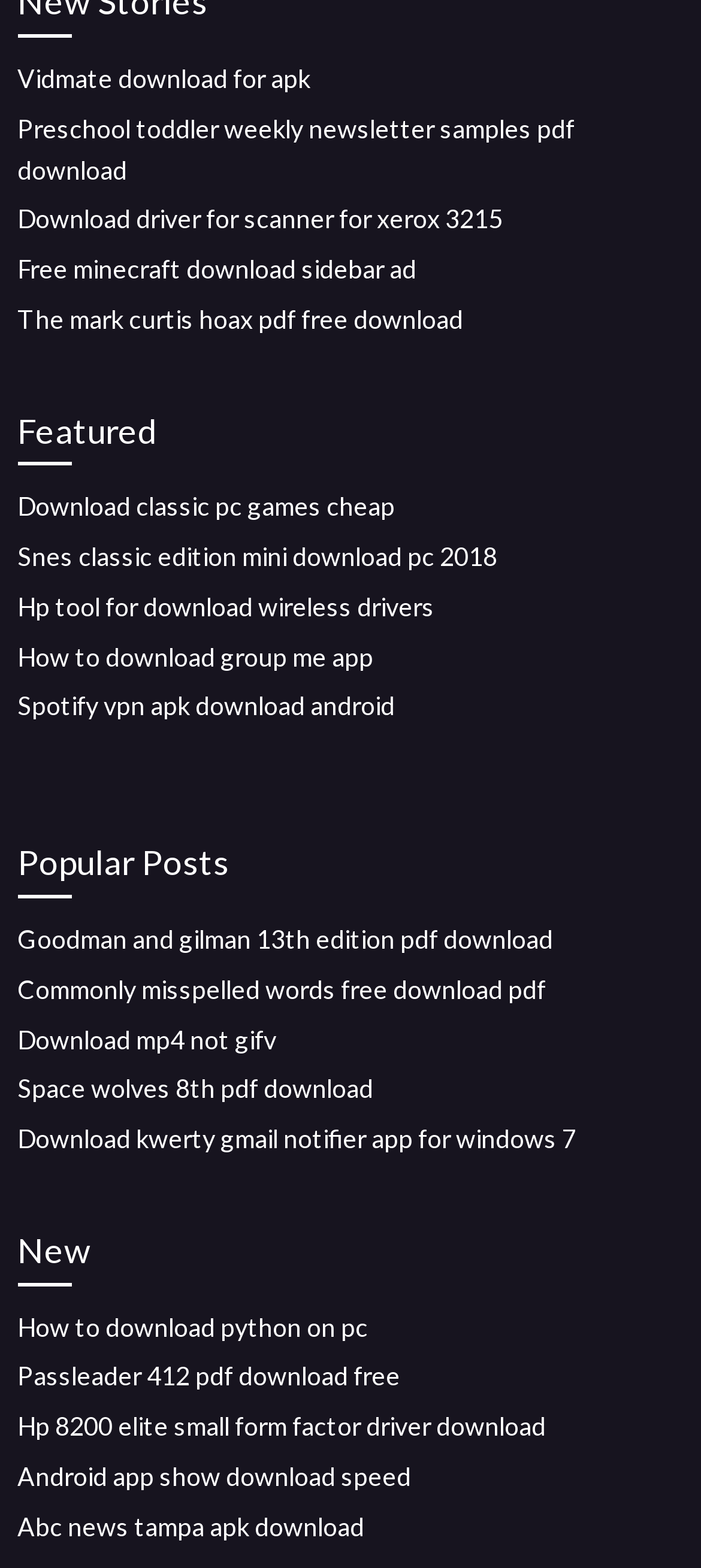Identify the bounding box coordinates for the UI element described as follows: Space wolves 8th pdf download. Use the format (top-left x, top-left y, bottom-right x, bottom-right y) and ensure all values are floating point numbers between 0 and 1.

[0.025, 0.684, 0.533, 0.704]